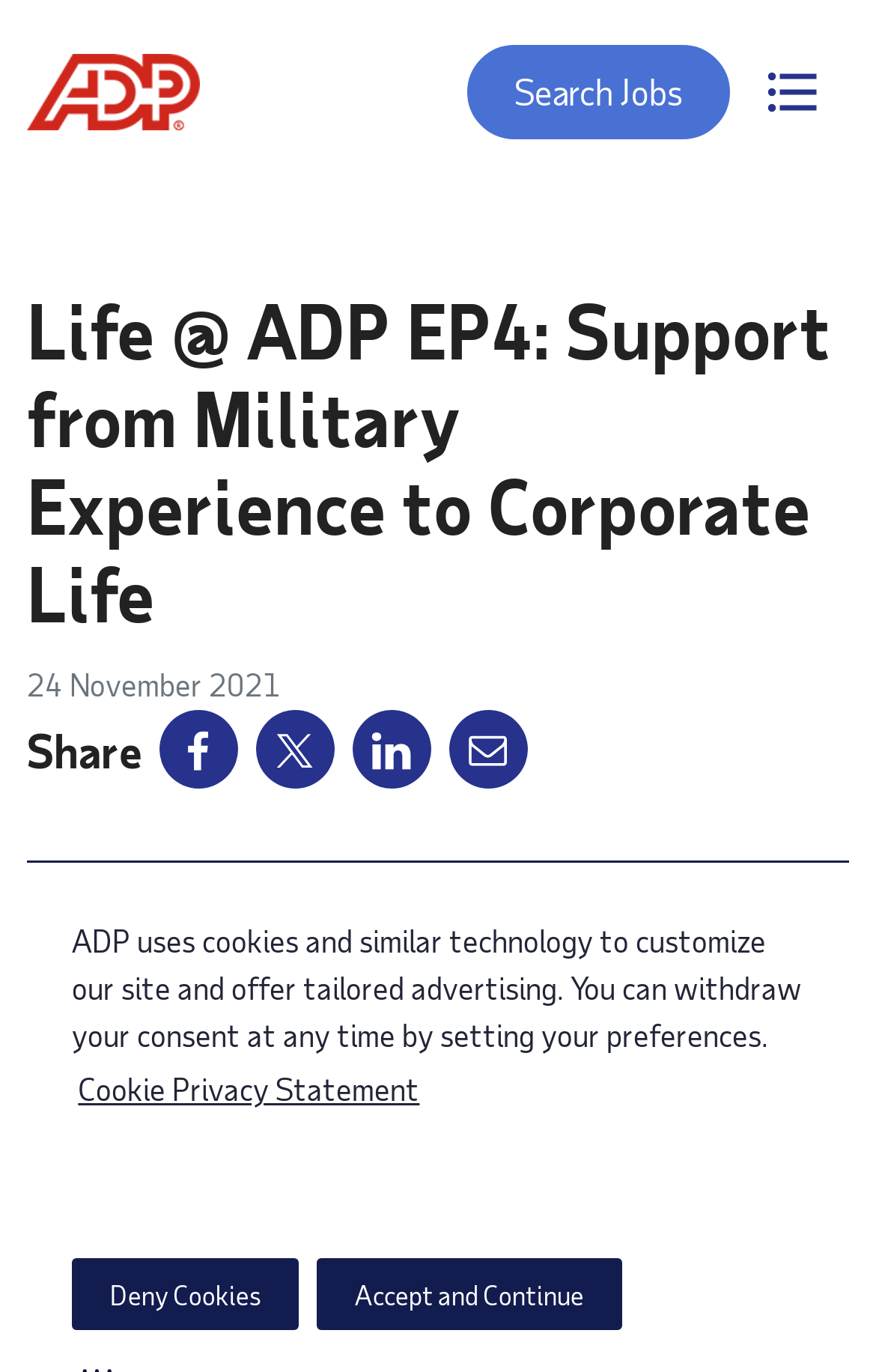Find the bounding box coordinates for the area that should be clicked to accomplish the instruction: "Click the ADP Tech Careers logo".

[0.031, 0.038, 0.229, 0.096]